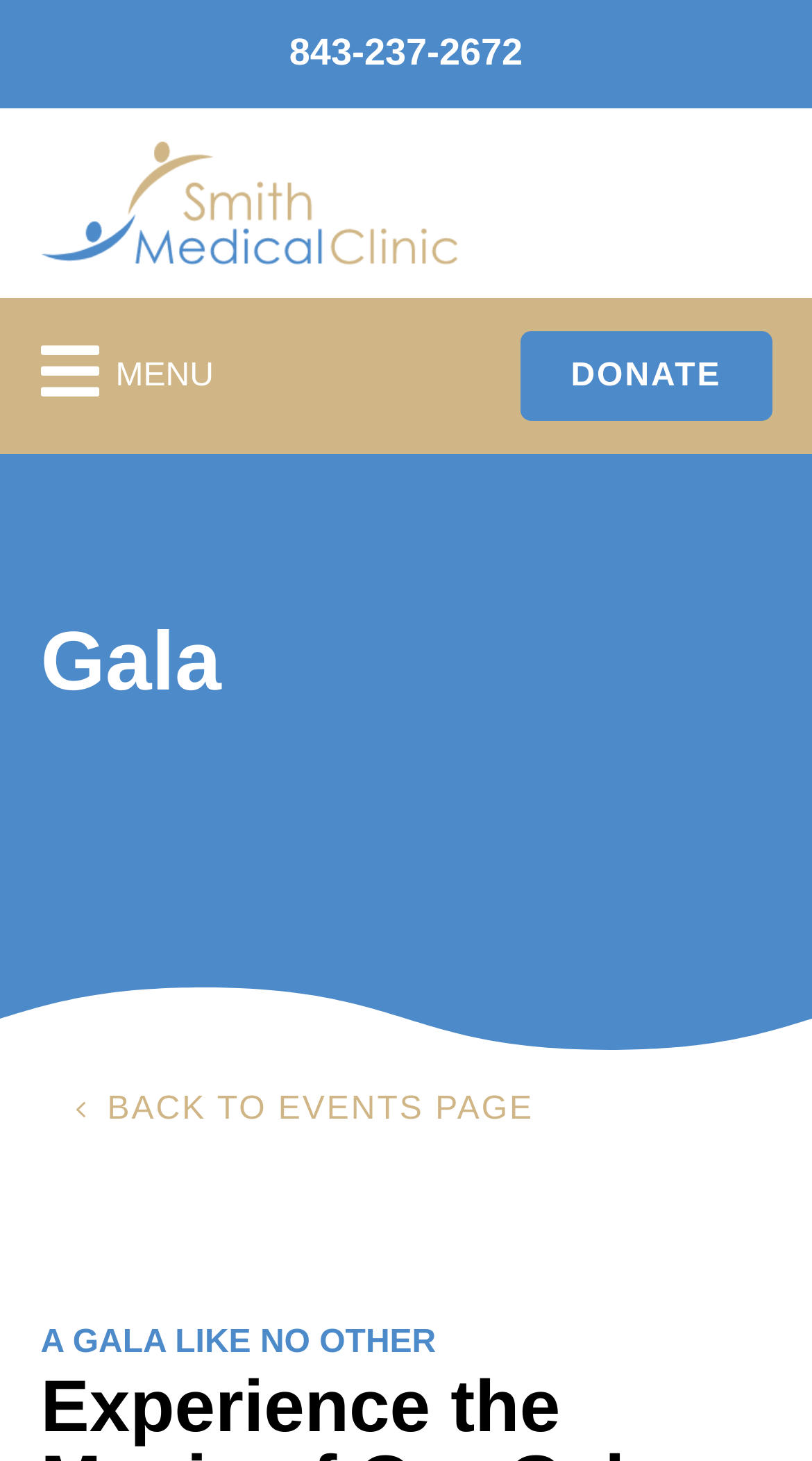Provide a short answer using a single word or phrase for the following question: 
What is the name of the medical clinic?

Smith Medical Clinic